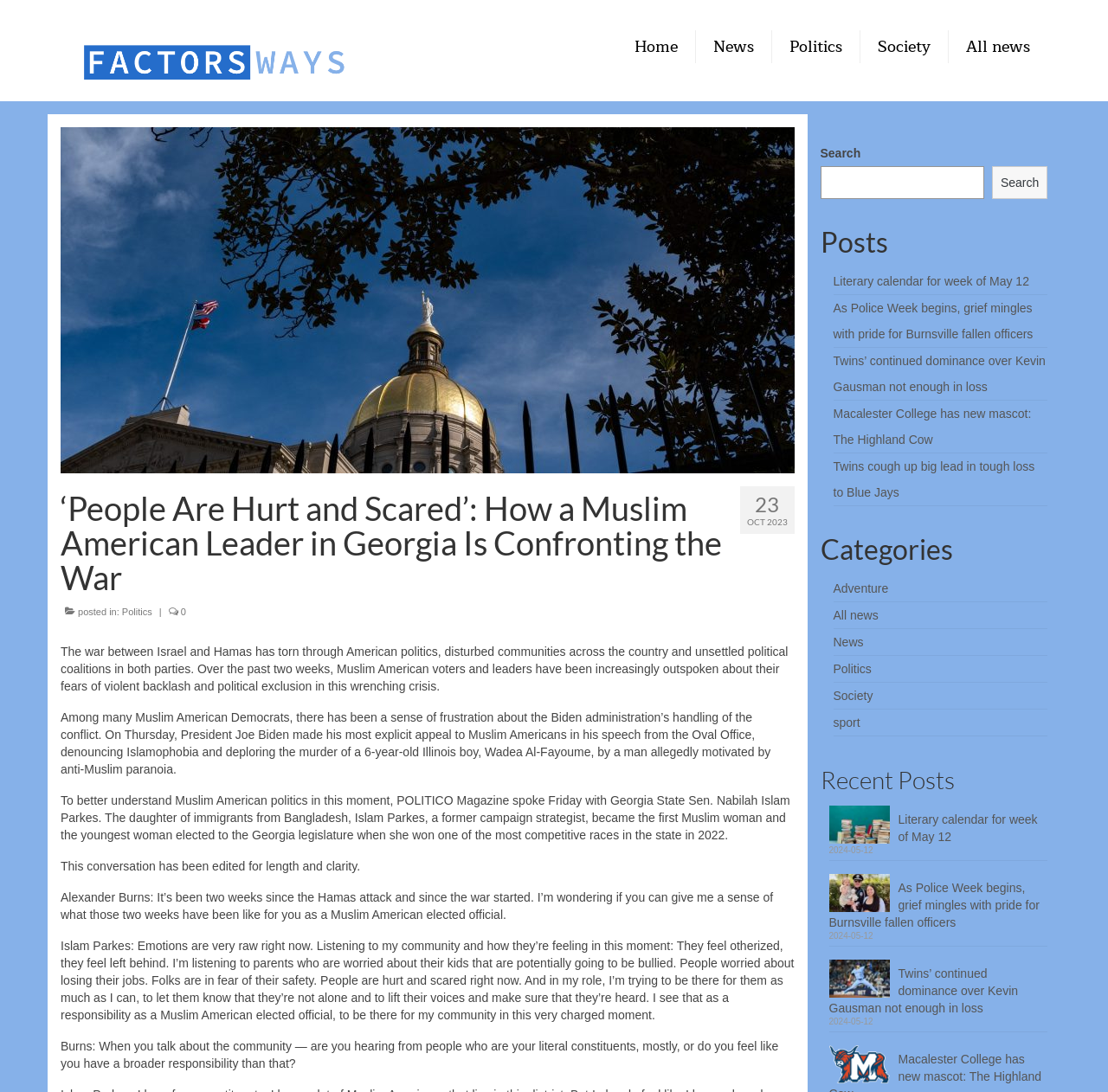Please identify the bounding box coordinates of where to click in order to follow the instruction: "Click the 'Home' link".

[0.557, 0.028, 0.627, 0.058]